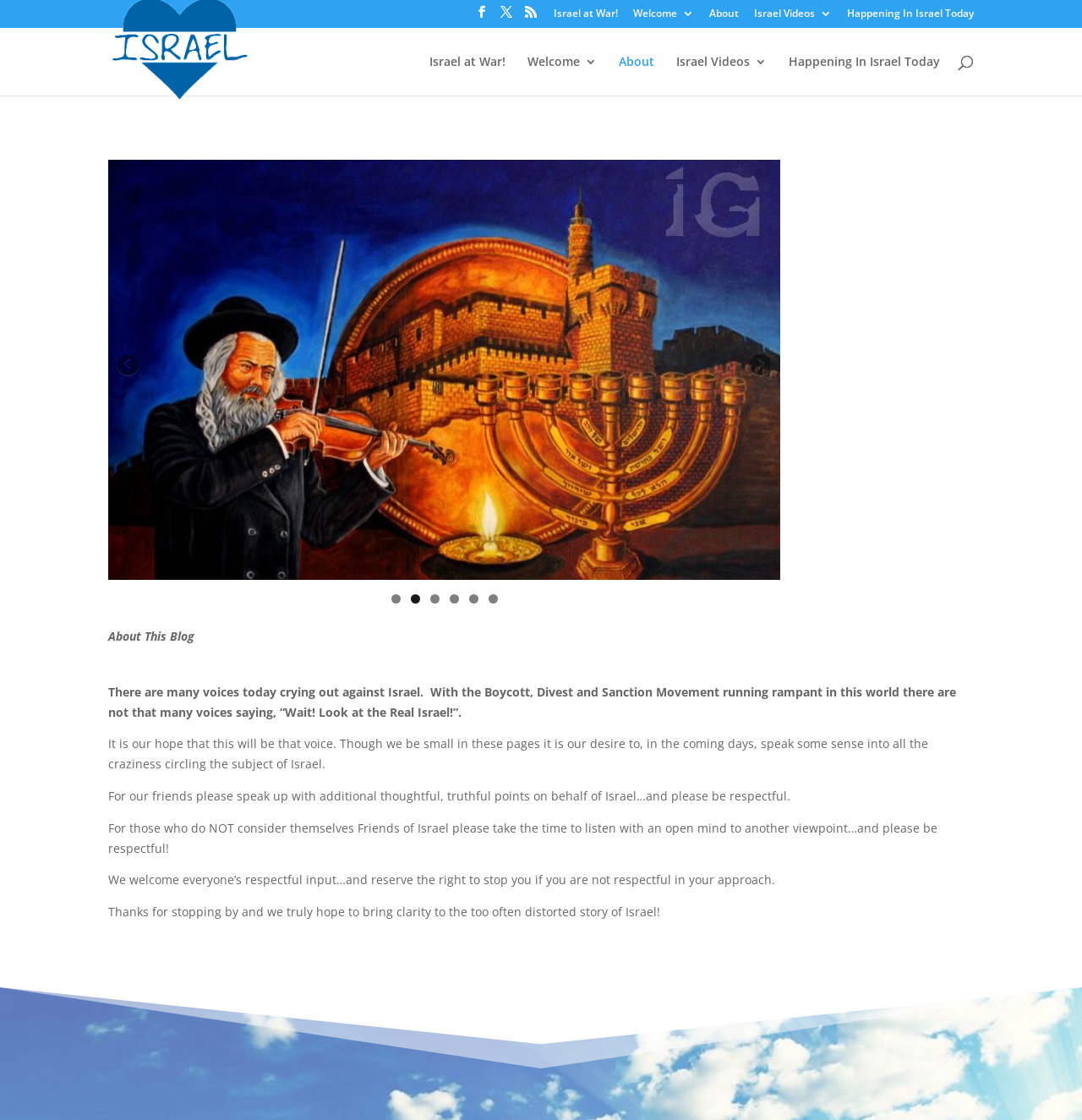What is the blog's stance on disrespectful comments?
Give a one-word or short phrase answer based on the image.

Will be stopped